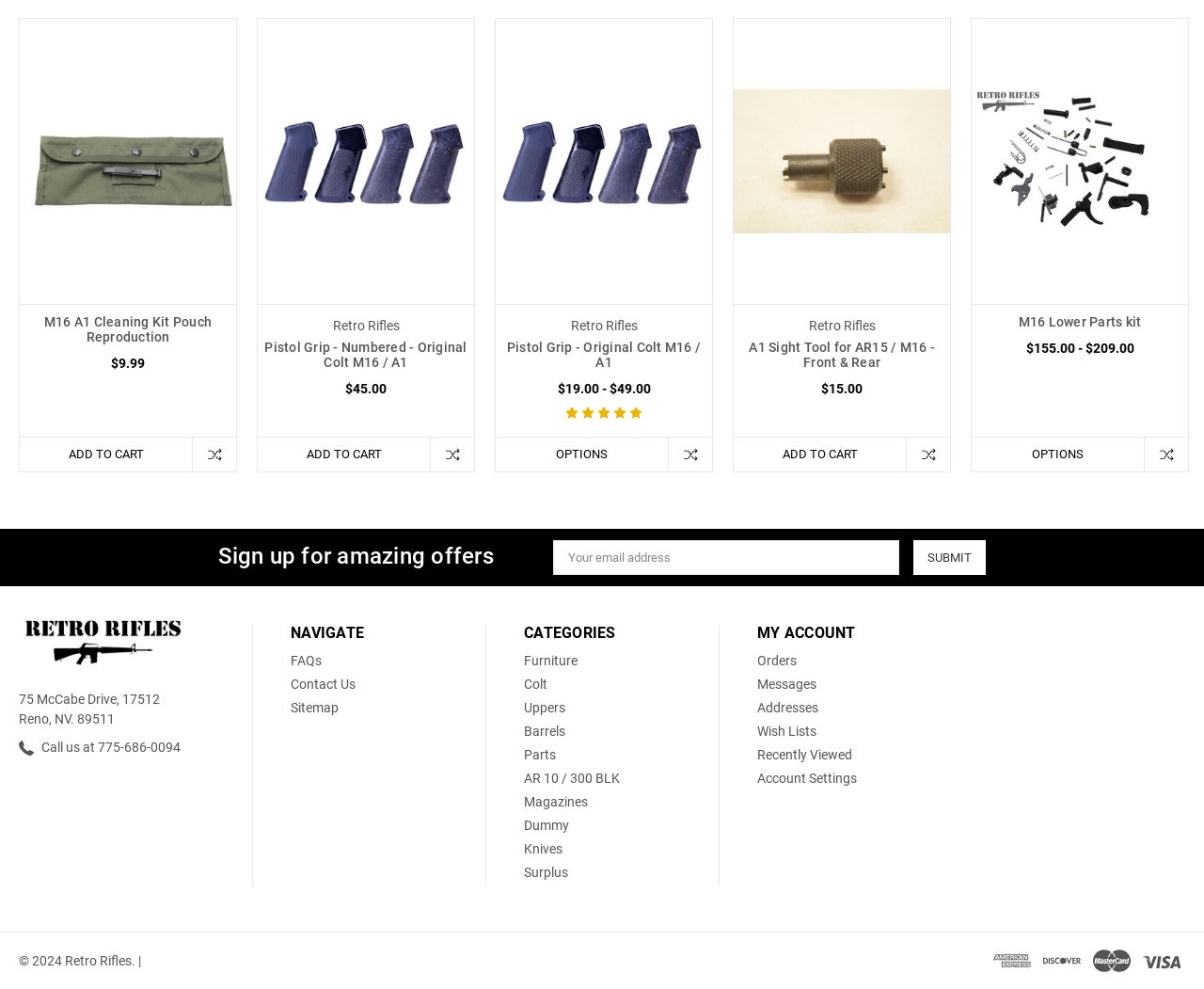Analyze the image and give a detailed response to the question:
What is the text of the heading in the second tabpanel?

I found the heading in the second tabpanel by looking at the heading element with the link 'Pistol Grip - Numbered - Original Colt M16 / A1' located below the figure element with the link 'M16A1 Pistol Grip left to right, New Not Colt, Refurbished,Bakelite, and Worn'.